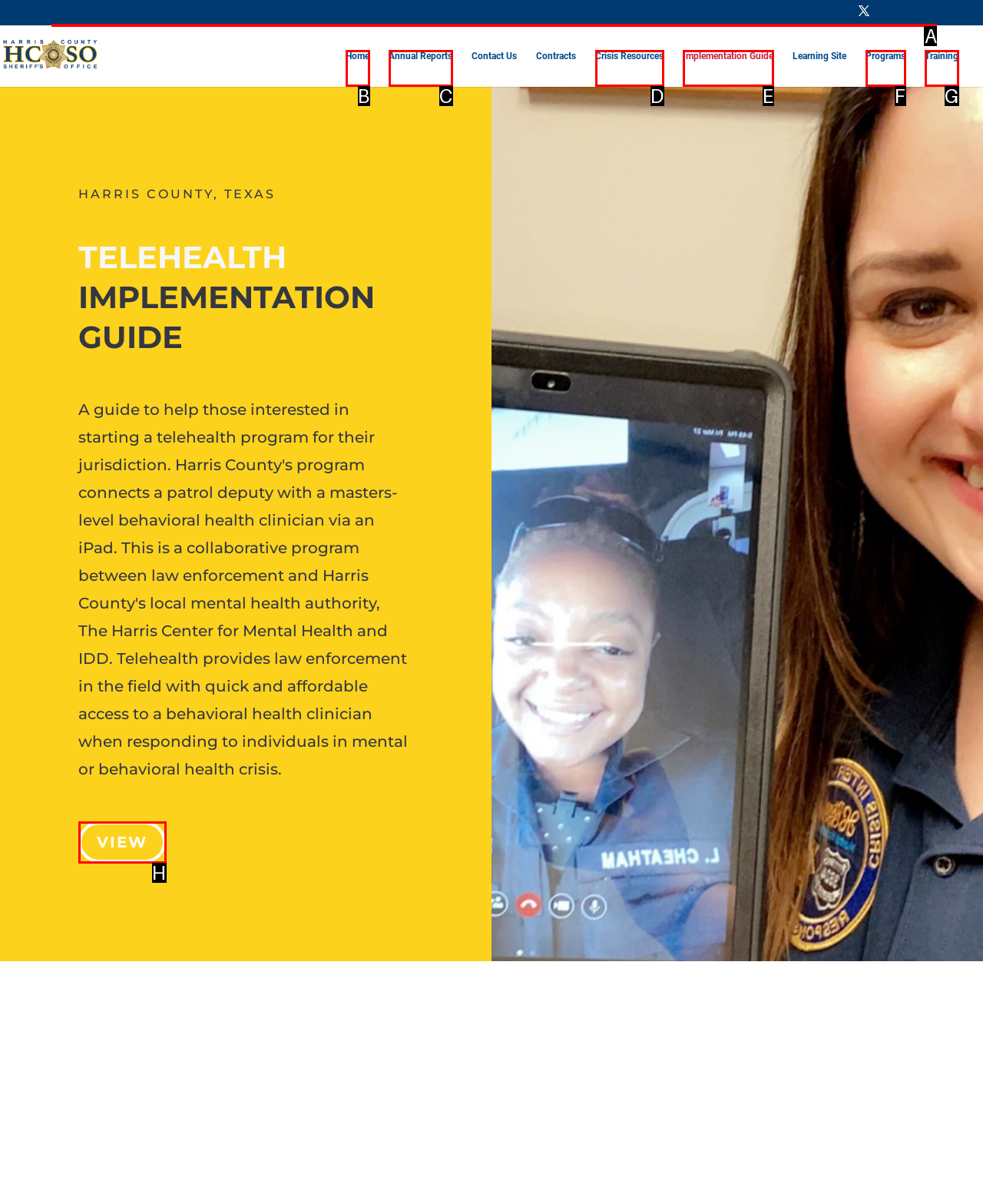Tell me which one HTML element you should click to complete the following task: Search for something
Answer with the option's letter from the given choices directly.

A